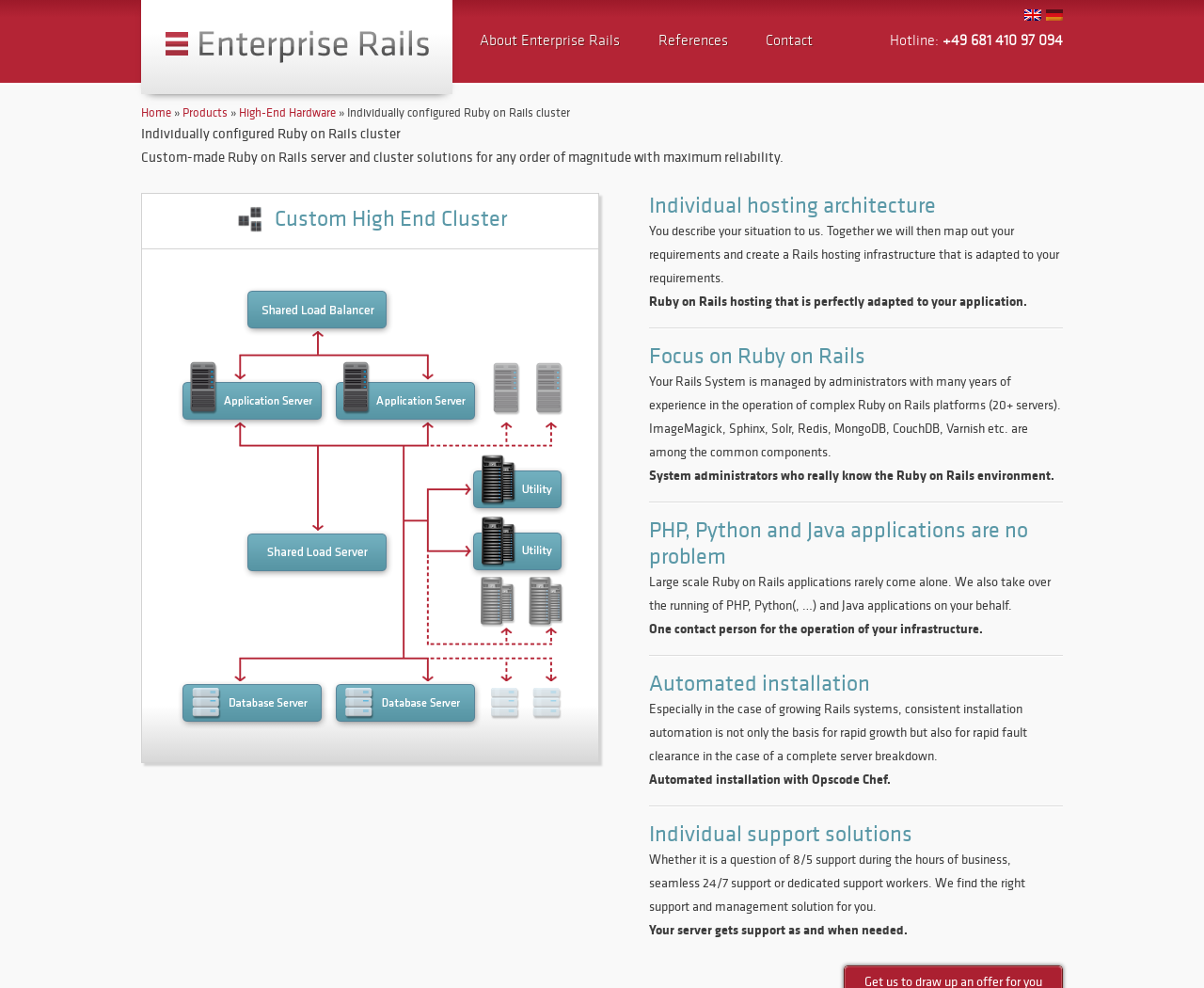Provide the bounding box coordinates of the HTML element this sentence describes: "About Enterprise Rails".

[0.391, 0.027, 0.523, 0.057]